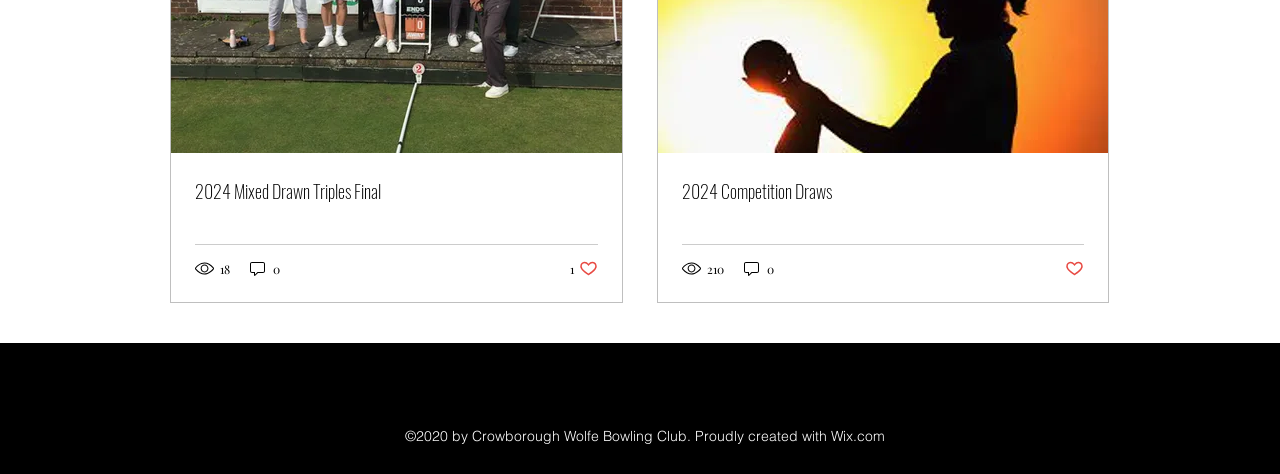Based on the element description: "2024 Competition Draws", identify the bounding box coordinates for this UI element. The coordinates must be four float numbers between 0 and 1, listed as [left, top, right, bottom].

[0.532, 0.374, 0.847, 0.429]